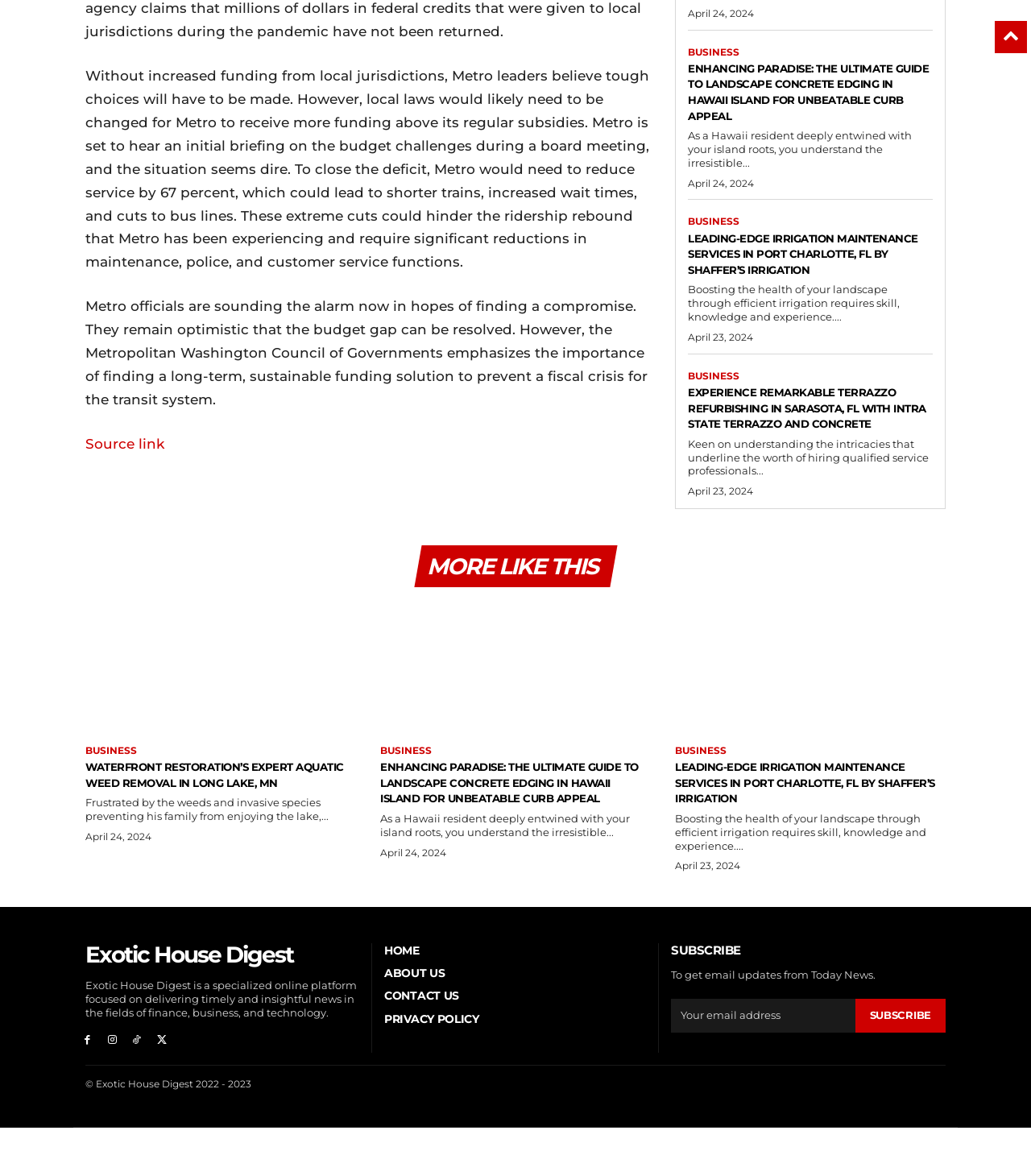What is the purpose of the 'SUBSCRIBE' button?
By examining the image, provide a one-word or phrase answer.

To get email updates